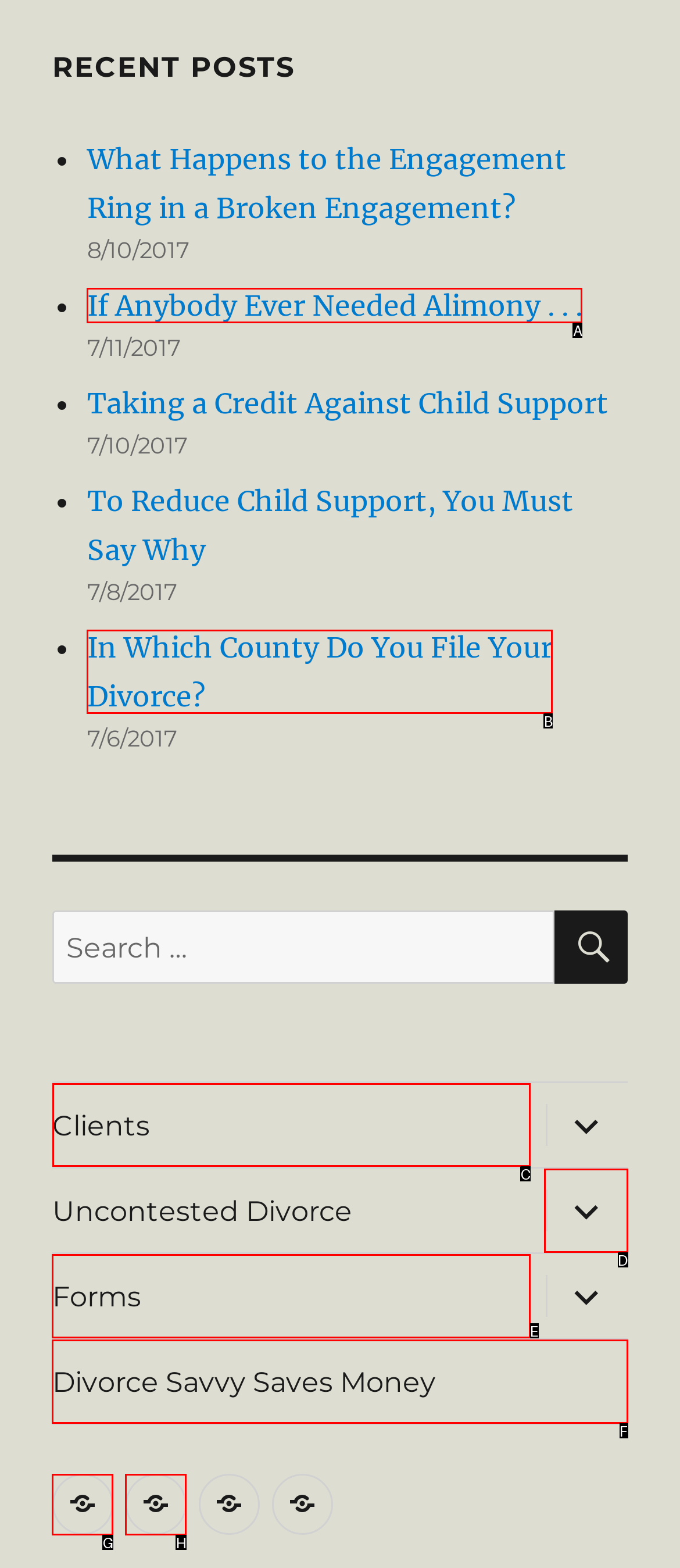Select the appropriate letter to fulfill the given instruction: Go to the 'Clients' page
Provide the letter of the correct option directly.

C